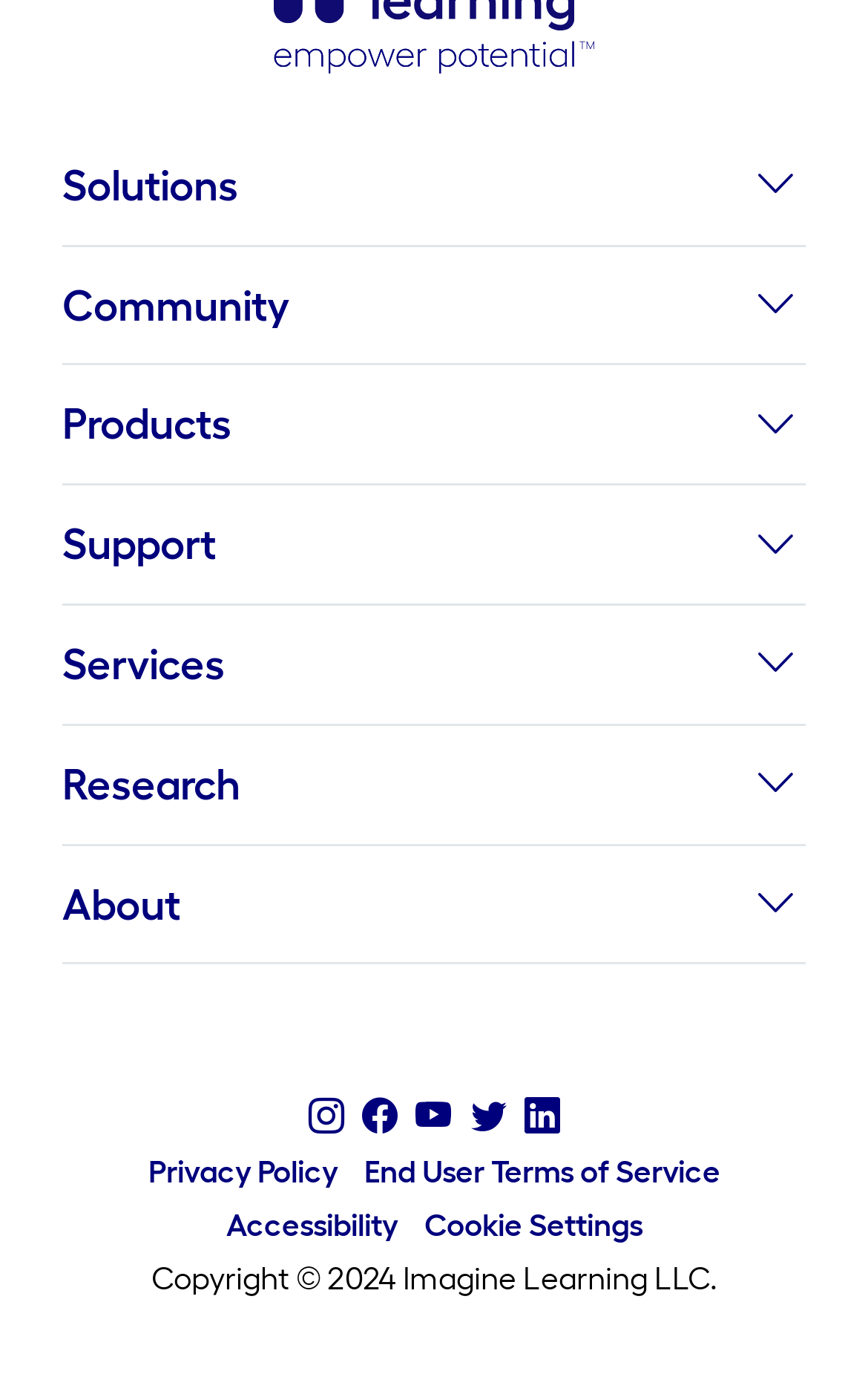Determine the bounding box coordinates of the region I should click to achieve the following instruction: "View Privacy Policy". Ensure the bounding box coordinates are four float numbers between 0 and 1, i.e., [left, top, right, bottom].

[0.16, 0.84, 0.399, 0.866]